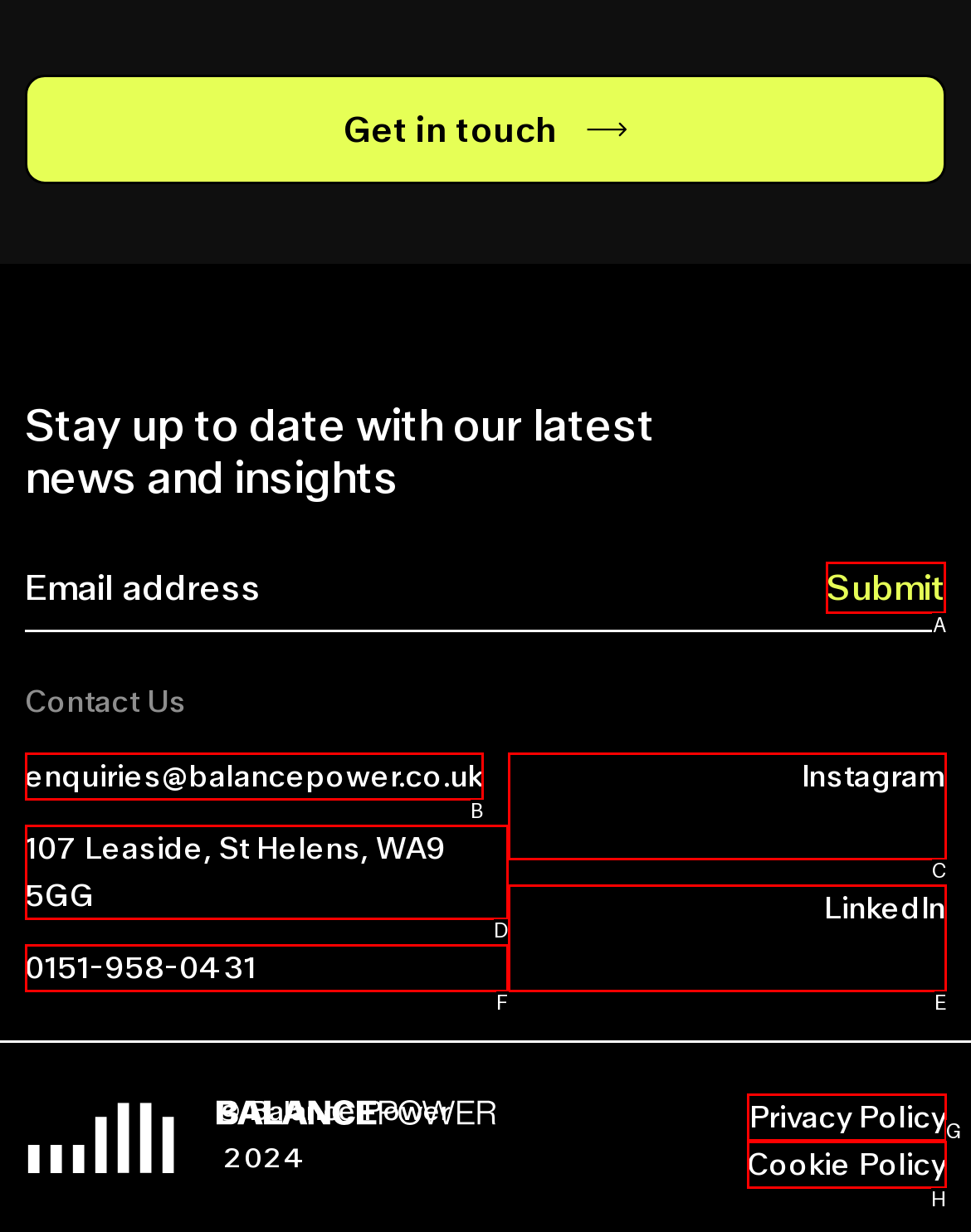Select the letter of the element you need to click to complete this task: Submit
Answer using the letter from the specified choices.

A